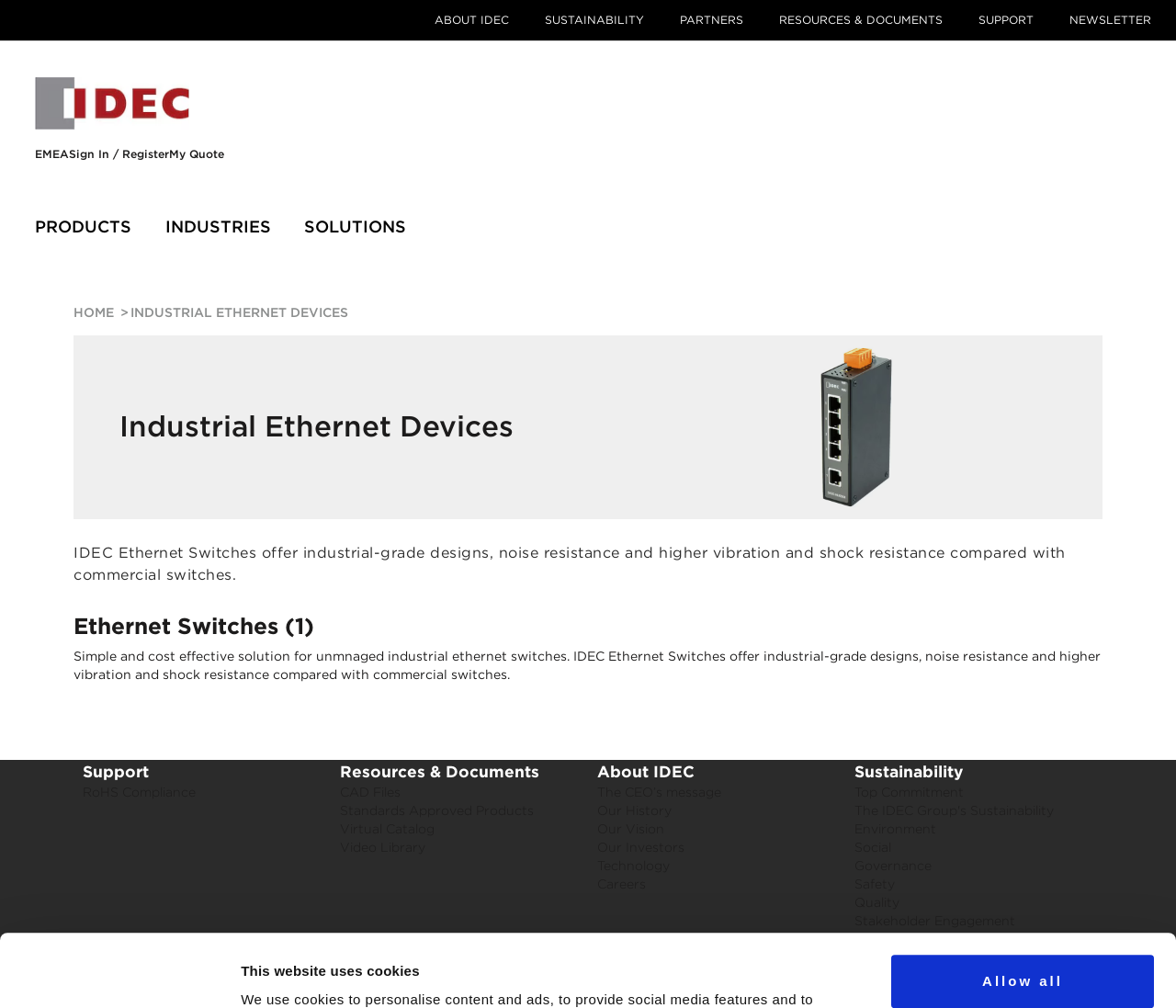What is the benefit of IDEC Ethernet Switches?
Using the image, provide a detailed and thorough answer to the question.

The webpage description mentions that 'IDEC Ethernet Switches offer industrial-grade designs, noise resistance and higher vibration and shock resistance compared with commercial switches.' This implies that the benefit of IDEC Ethernet Switches is their ability to resist noise and withstand higher vibrations and shocks.